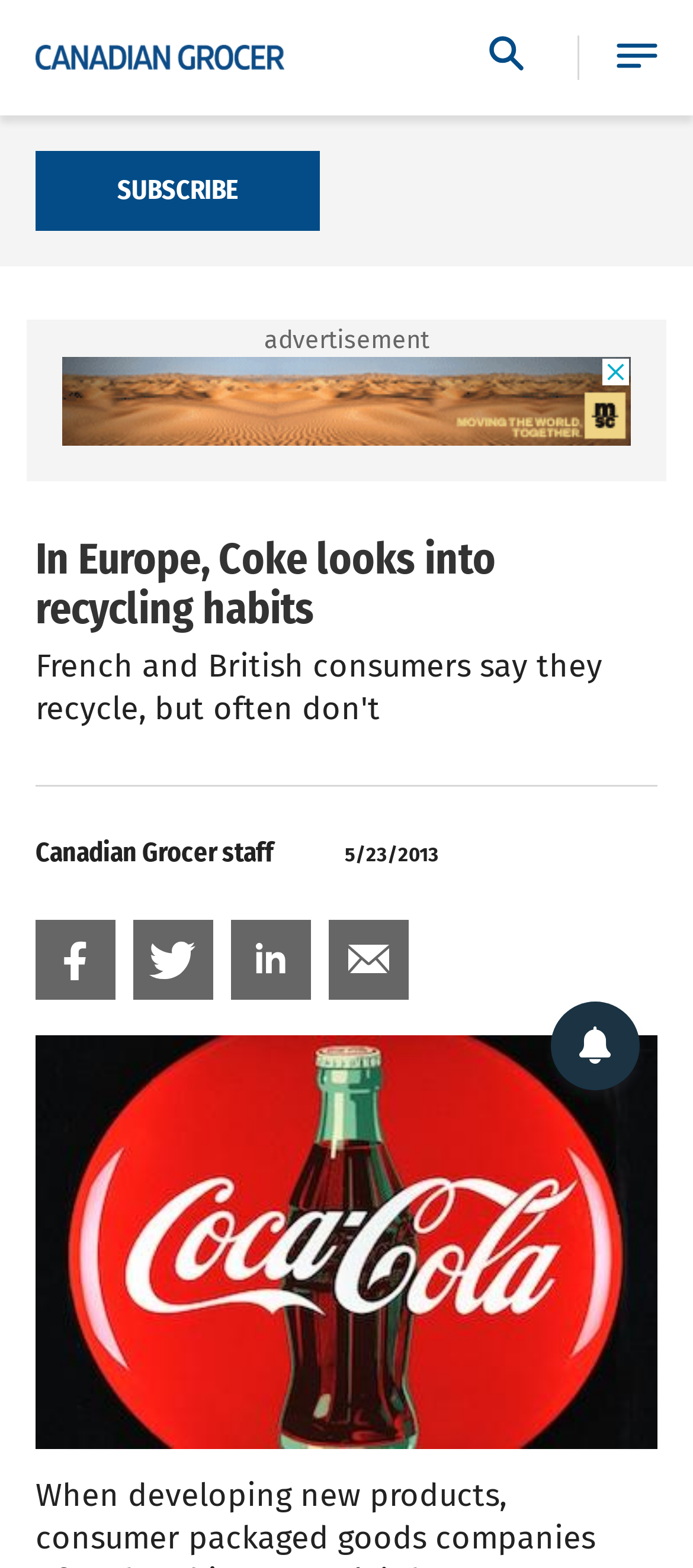How many images are there in the article?
By examining the image, provide a one-word or phrase answer.

2